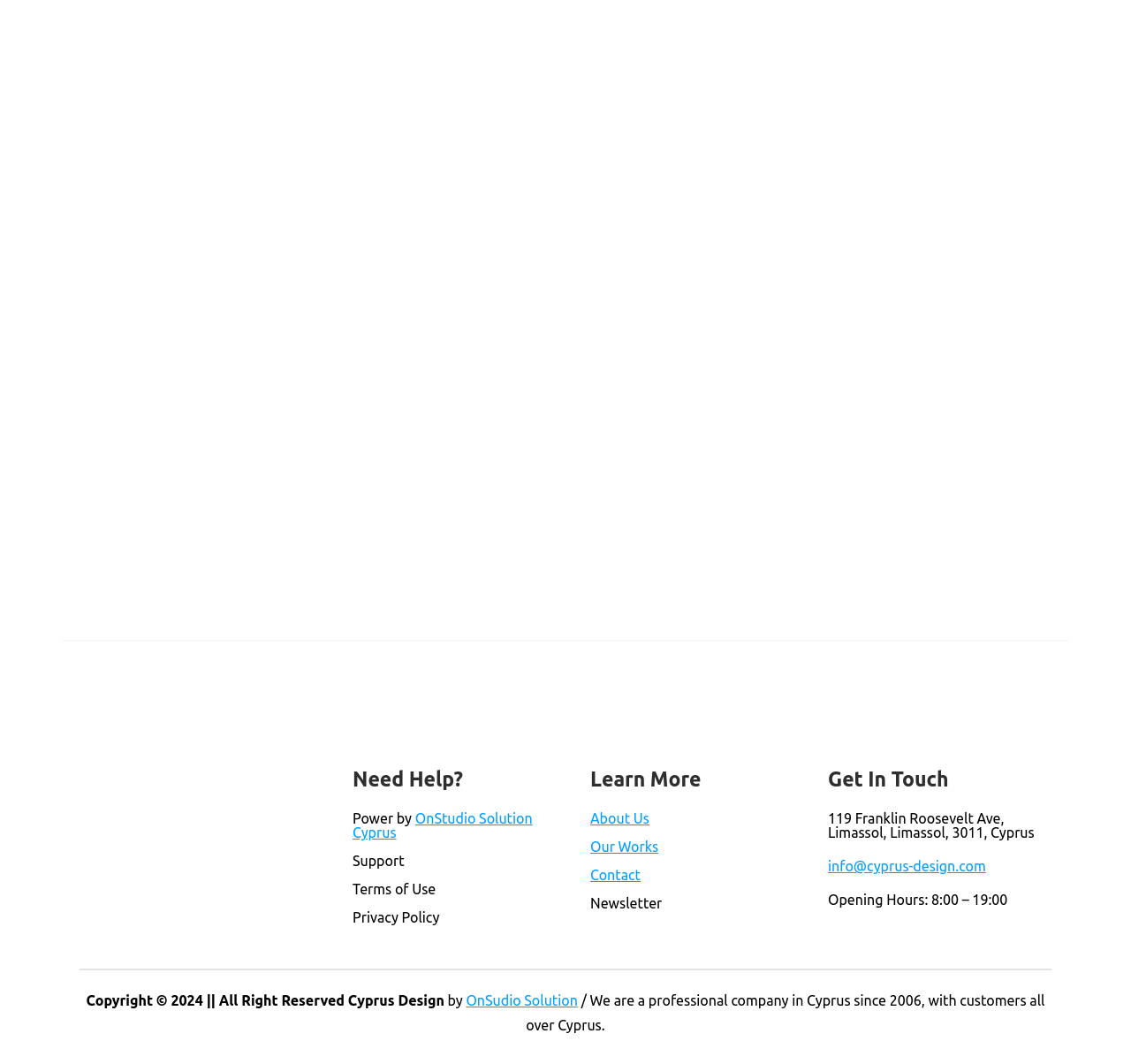What is the year of copyright?
Answer the question with a single word or phrase by looking at the picture.

2024